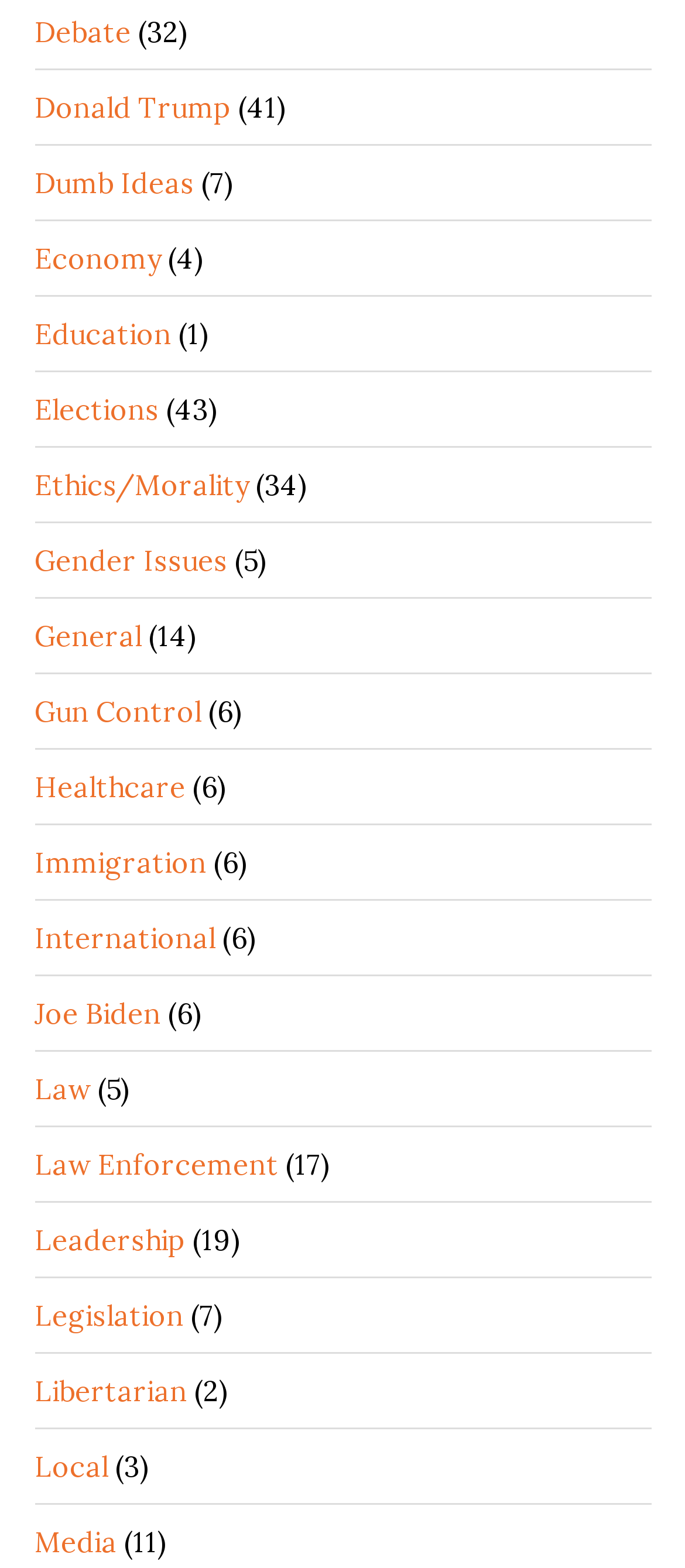How many topics are listed in total?
Answer with a single word or phrase, using the screenshot for reference.

30